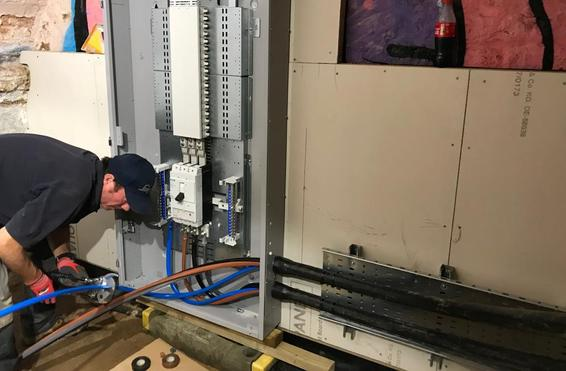What is the significance of the insulated walls?
Utilize the information in the image to give a detailed answer to the question.

The insulated walls in the background of the image emphasize the importance of safety in the working environment, suggesting that the area is designed to minimize electrical hazards and ensure the well-being of the technician and others present.